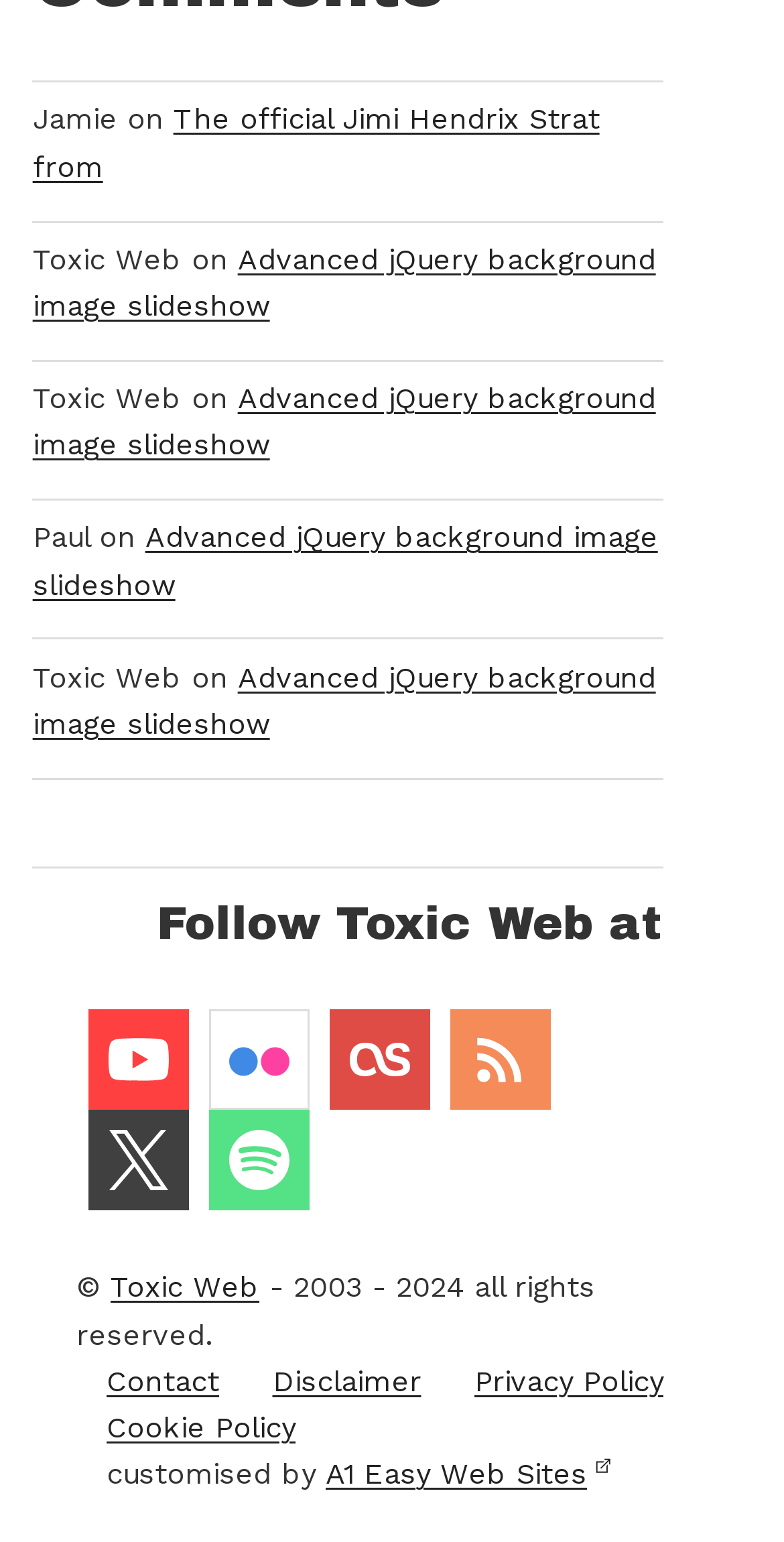By analyzing the image, answer the following question with a detailed response: What is the purpose of the links in the footer?

I inferred the purpose of the links by looking at the icons and text associated with them, such as 'RSS feed', 'last.fm', 'flickr', and 'Youtube', which are all social media platforms.